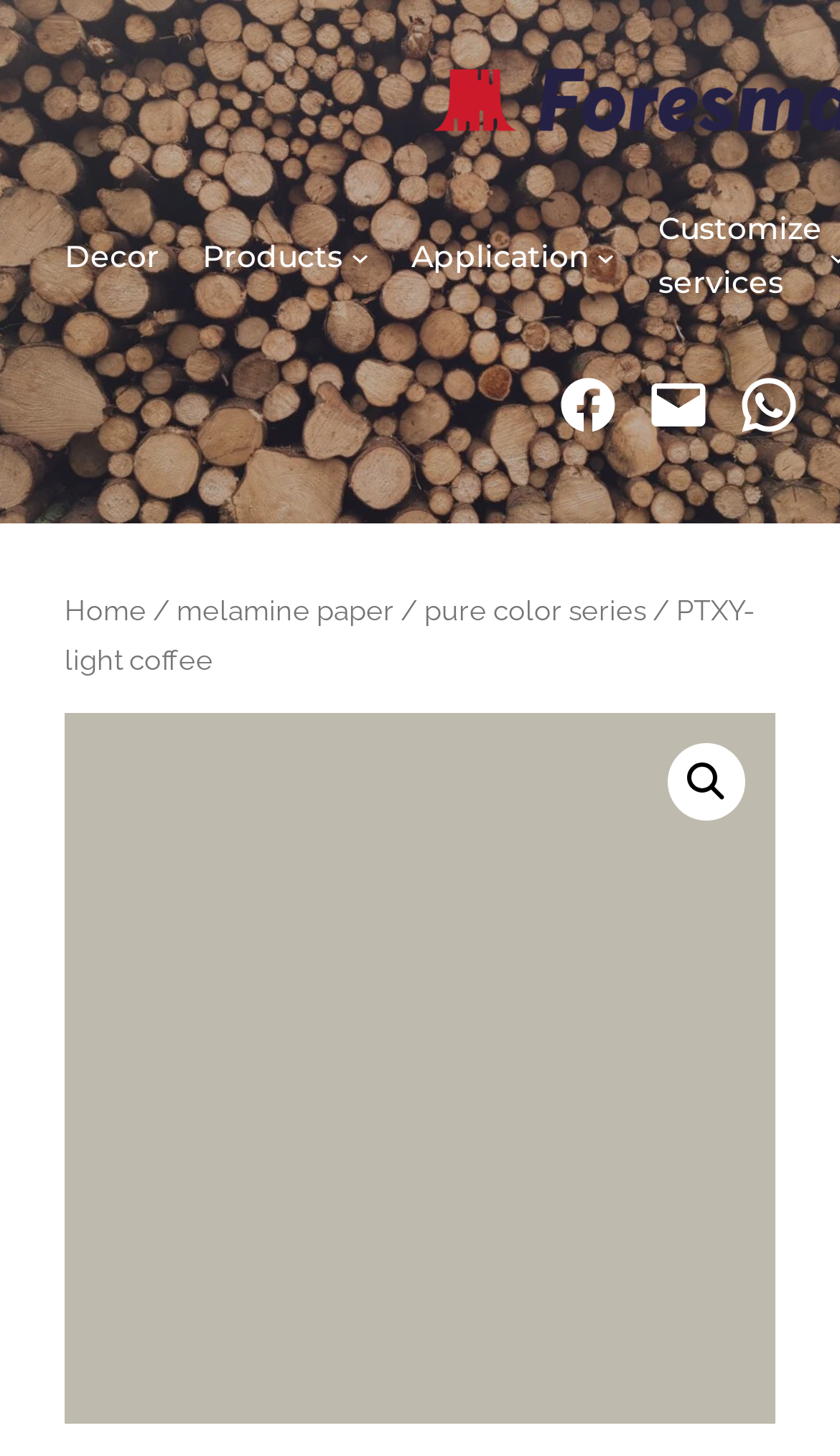Based on the element description Customize services, identify the bounding box coordinates for the UI element. The coordinates should be in the format (top-left x, top-left y, bottom-right x, bottom-right y) and within the 0 to 1 range.

[0.784, 0.14, 0.979, 0.212]